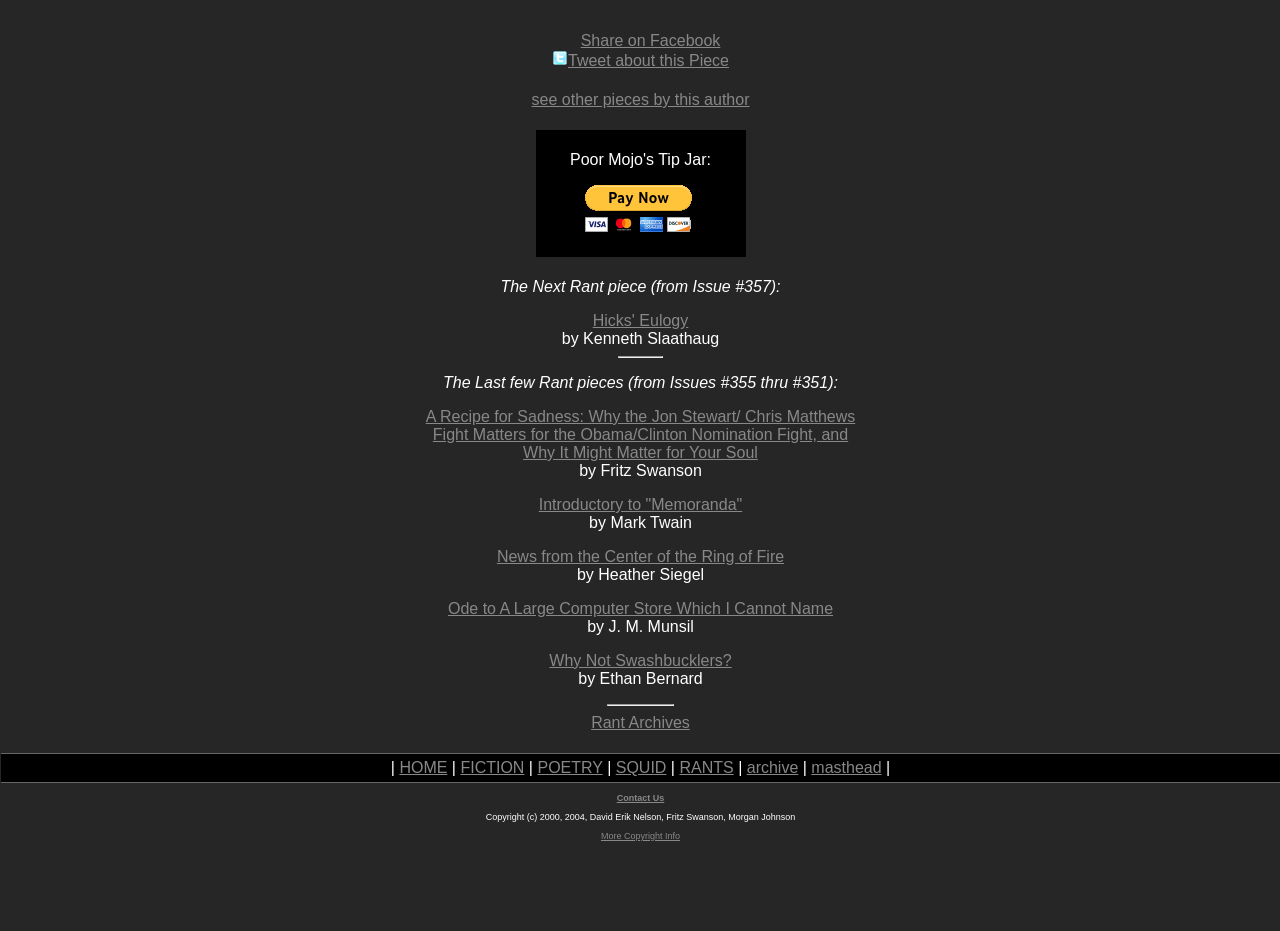Give a concise answer using one word or a phrase to the following question:
What is the orientation of the separator?

Horizontal